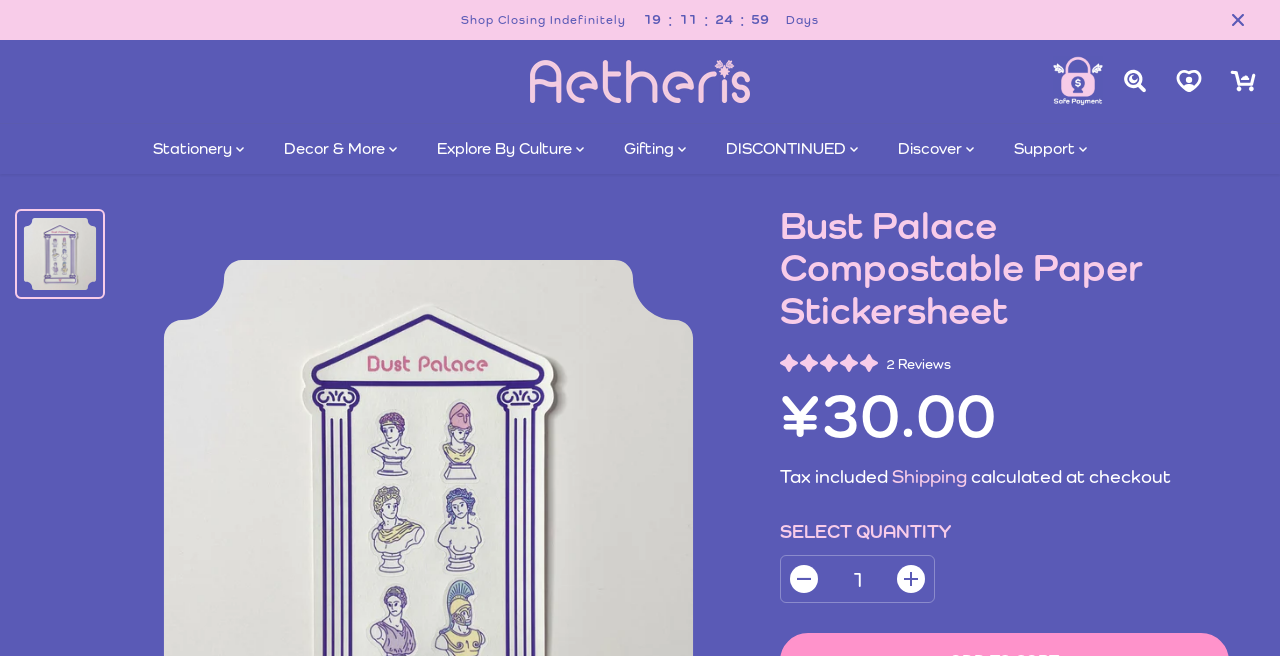Please indicate the bounding box coordinates for the clickable area to complete the following task: "Log in". The coordinates should be specified as four float numbers between 0 and 1, i.e., [left, top, right, bottom].

[0.912, 0.09, 0.946, 0.157]